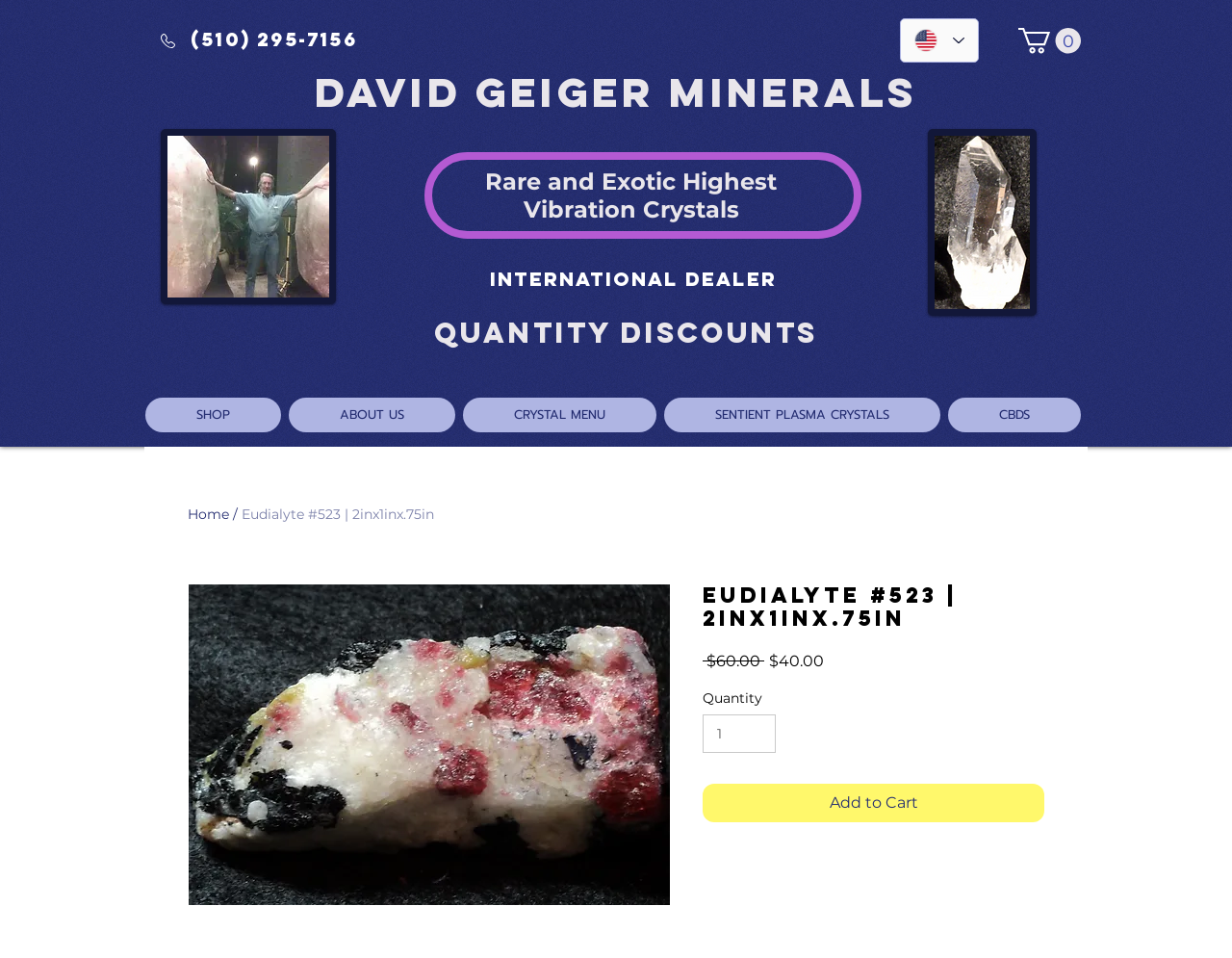What is the function of the button with a cart icon?
Please give a detailed answer to the question using the information shown in the image.

The function of the button with a cart icon can be inferred from the text 'Add to Cart' and its position below the price and quantity section, indicating that it is used to add the item to the shopping cart.